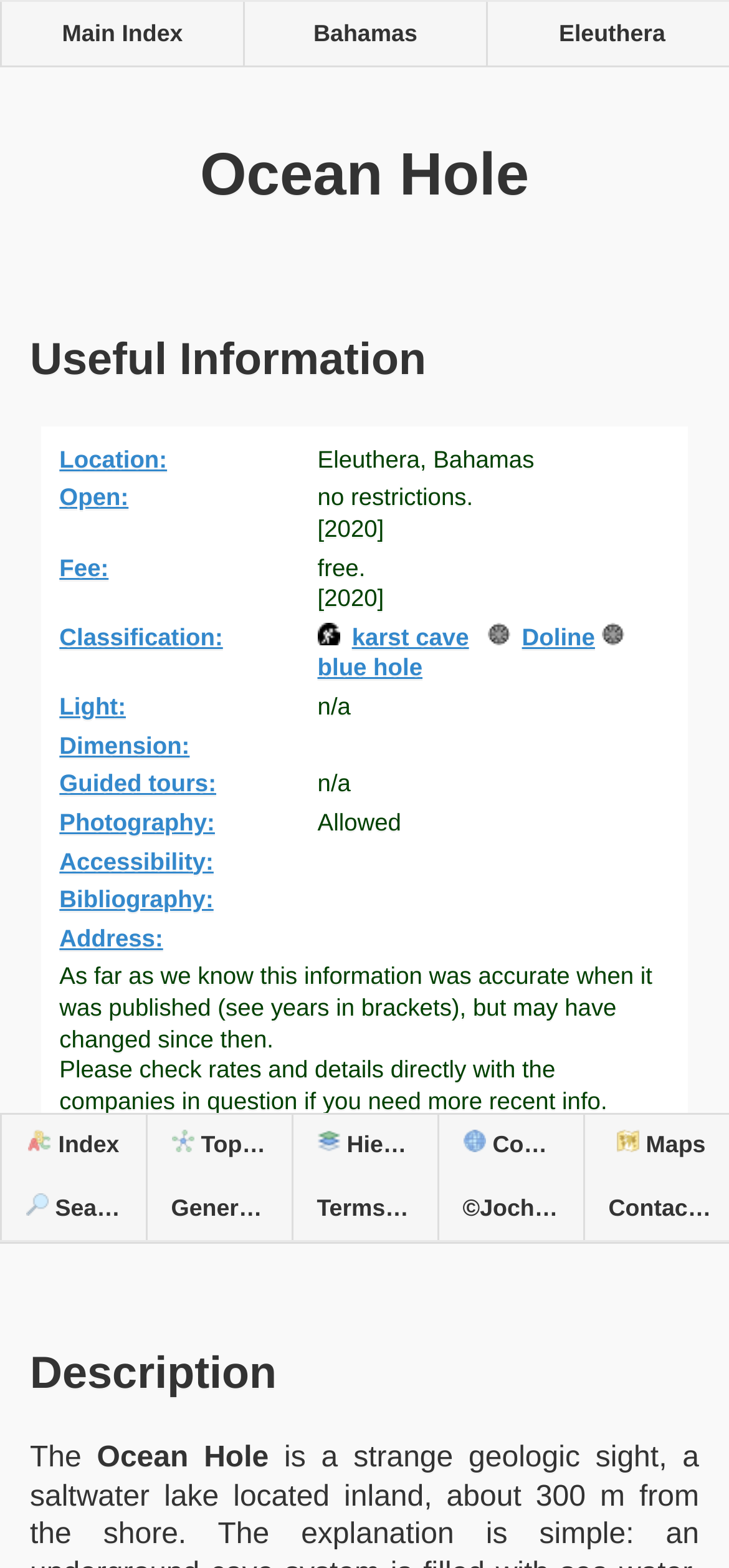What is the location of Ocean Hole?
Please answer the question as detailed as possible.

I found the answer by looking at the 'Useful Information' section, where there is a table with 'Location:' as the header. The corresponding value is 'Eleuthera, Bahamas'.